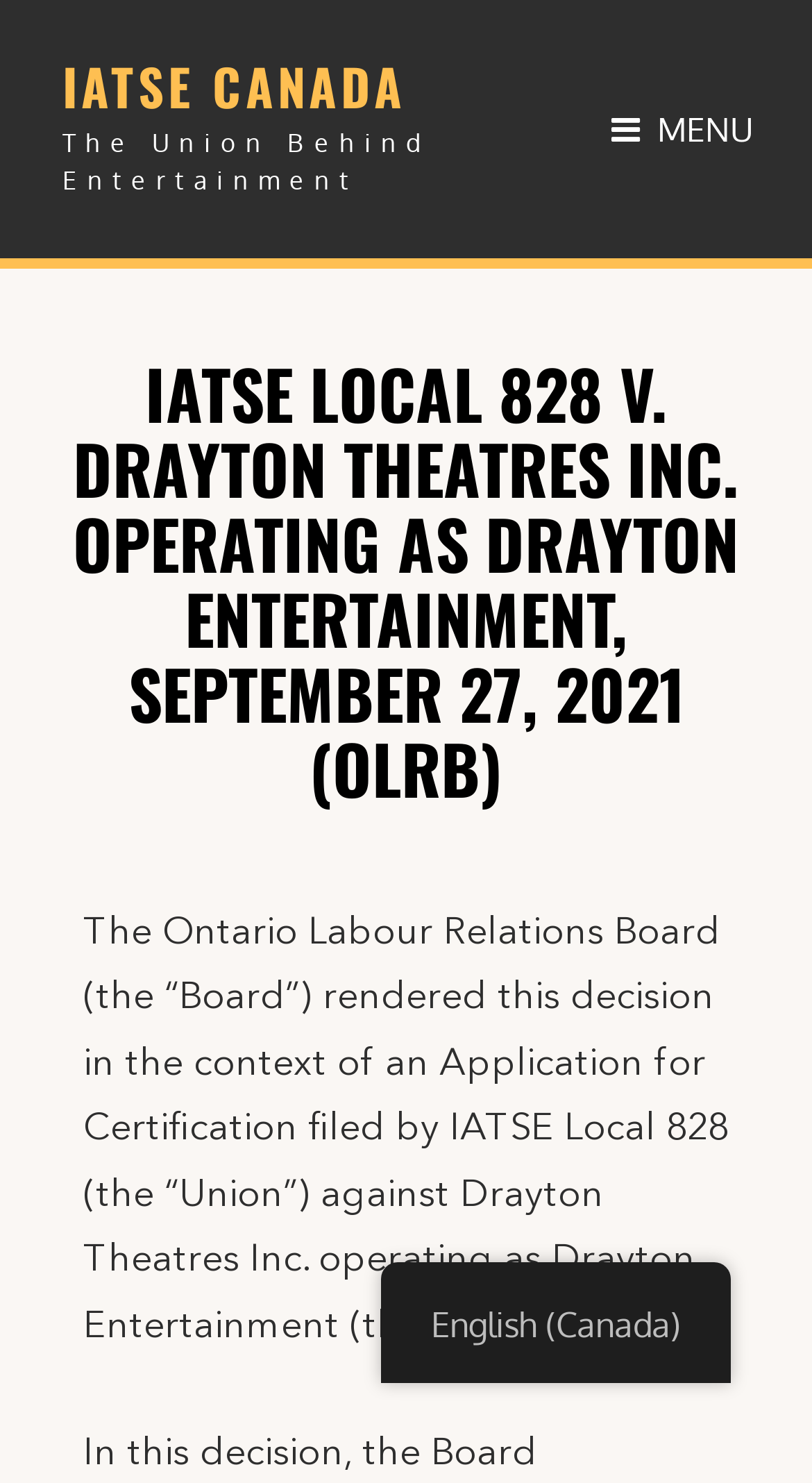What is the date of the decision?
Please describe in detail the information shown in the image to answer the question.

The question asks about the date of the decision. By looking at the heading element 'IATSE LOCAL 828 V. DRAYTON THEATRES INC. OPERATING AS DRAYTON ENTERTAINMENT, SEPTEMBER 27, 2021 (OLRB)', we can find the answer to be 'September 27, 2021'.